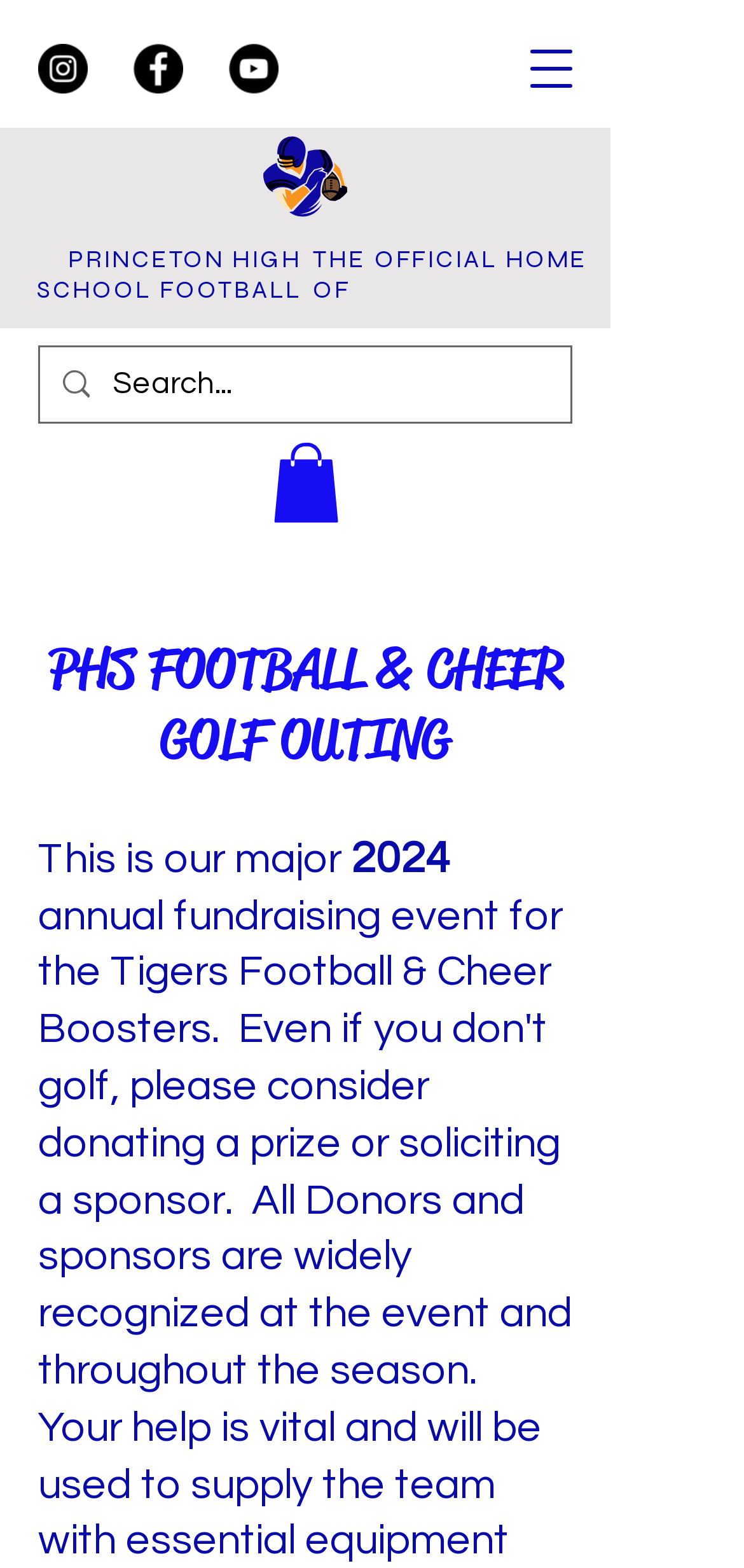Give a one-word or short phrase answer to this question: 
What is the name of the school?

Princeton High School